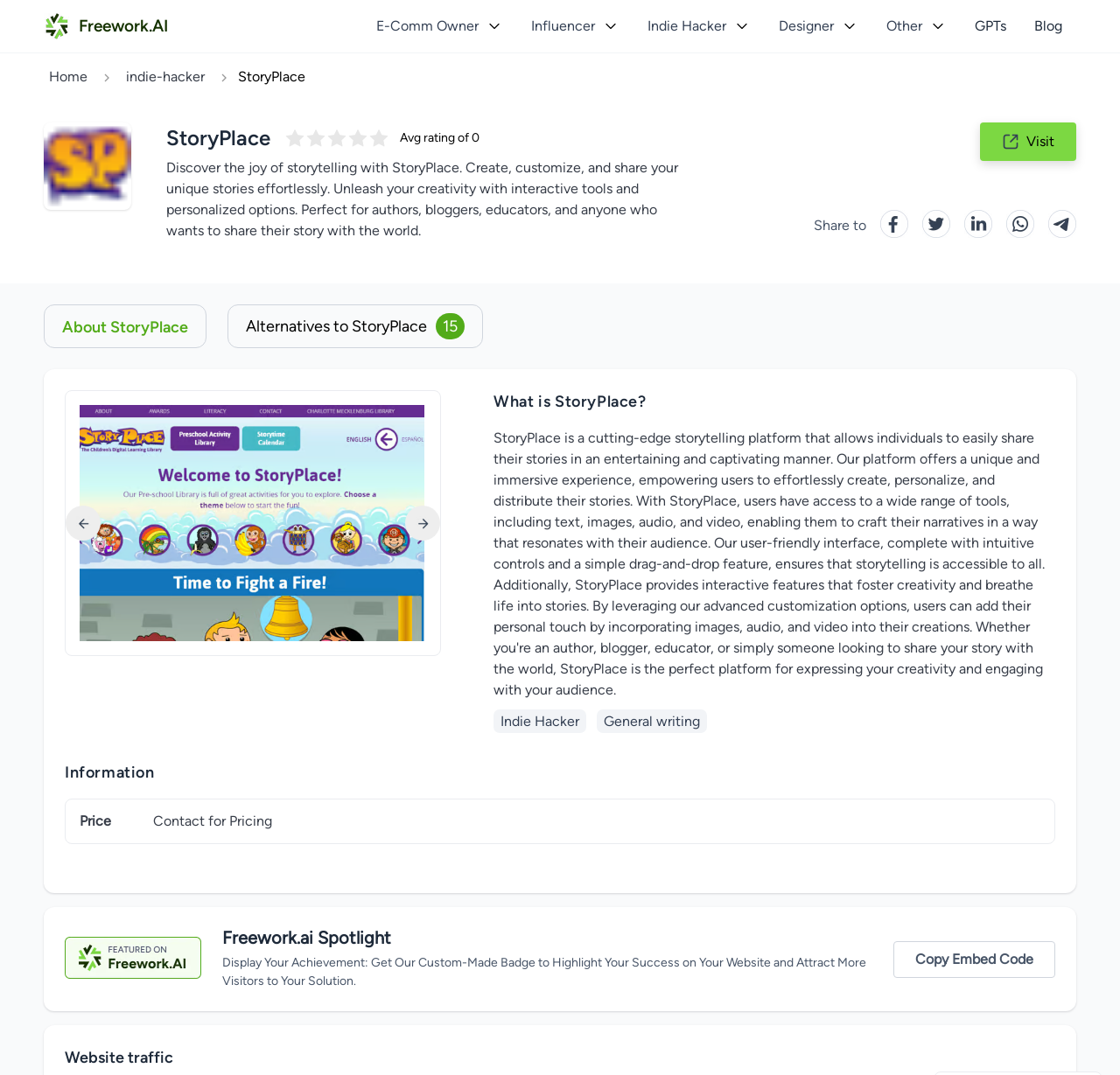Determine the bounding box for the UI element described here: "Home".

[0.039, 0.062, 0.083, 0.081]